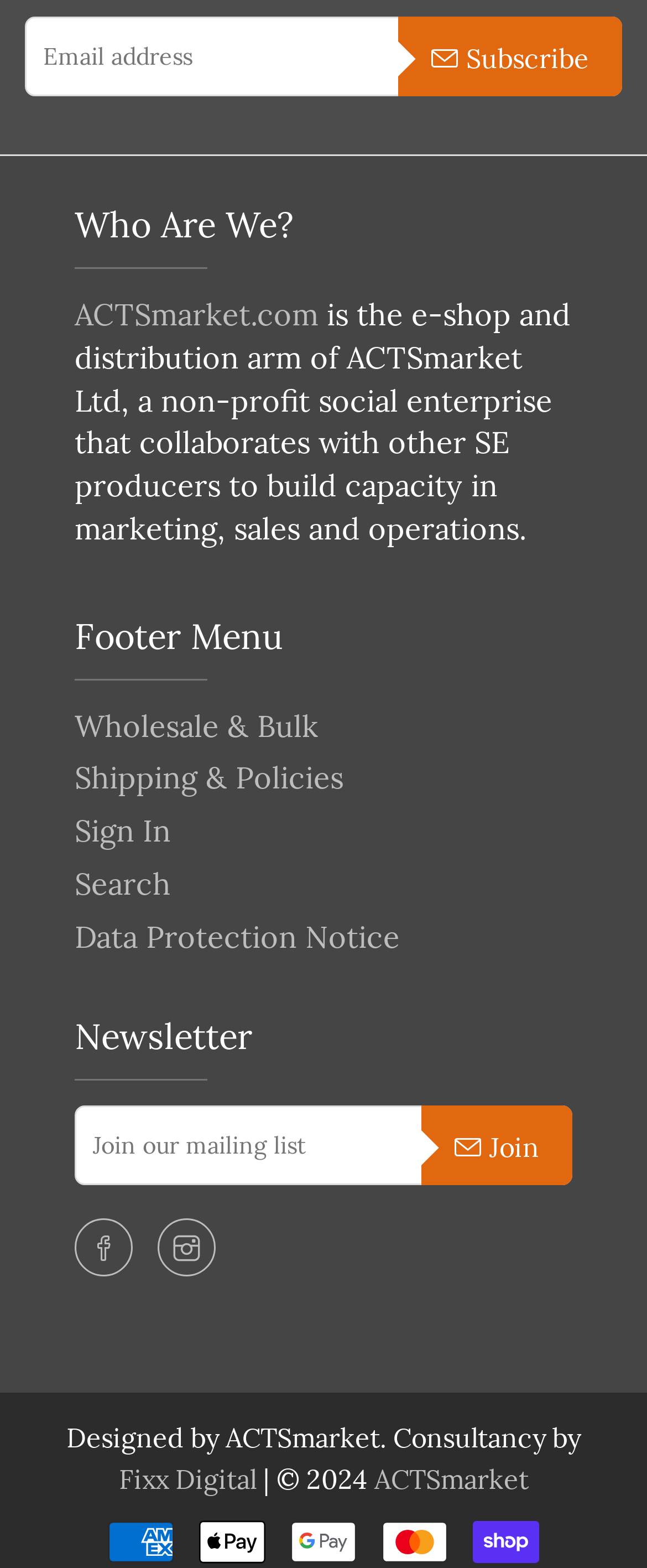Identify the bounding box coordinates for the UI element that matches this description: "Fixx Digital".

[0.183, 0.933, 0.396, 0.954]